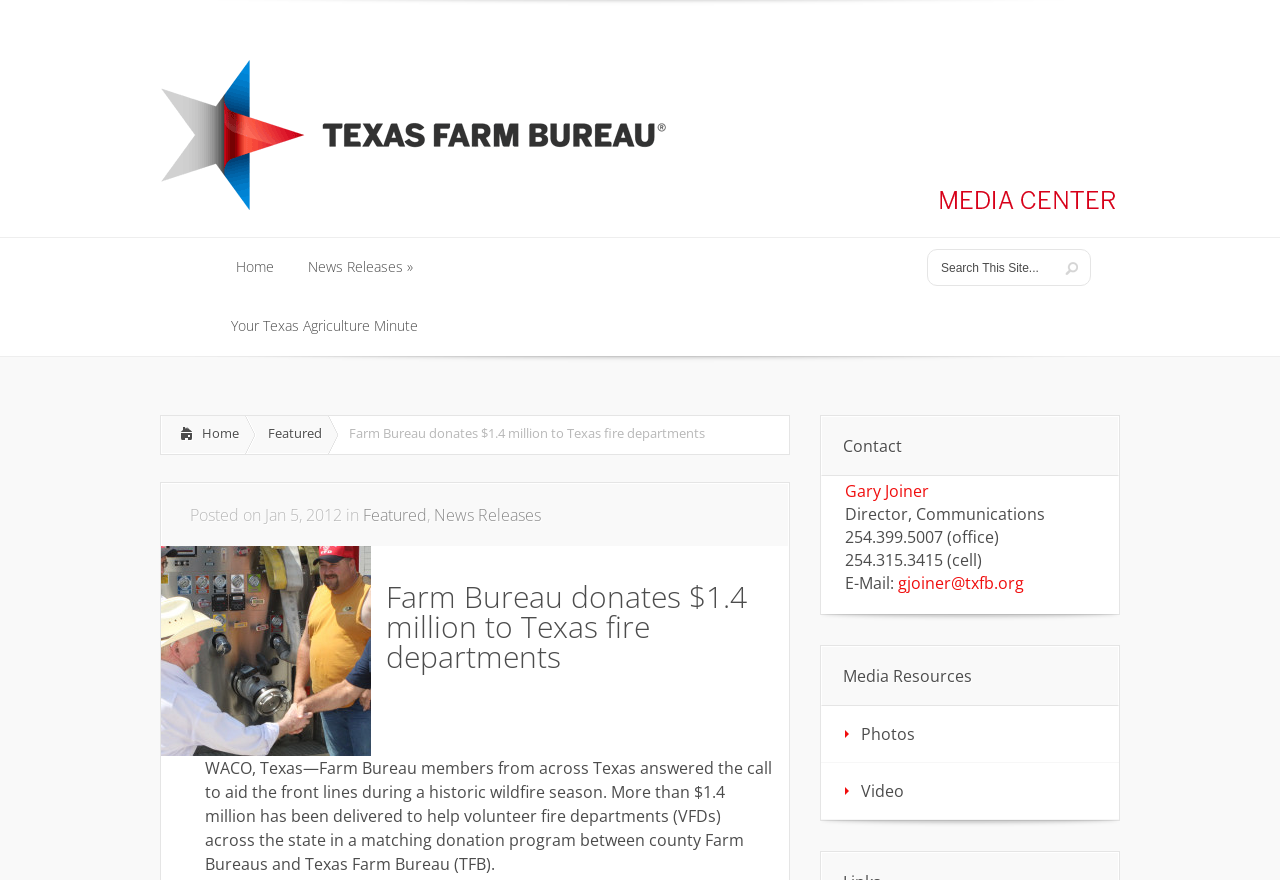What is the name of the director of communications?
Please look at the screenshot and answer using one word or phrase.

Gary Joiner